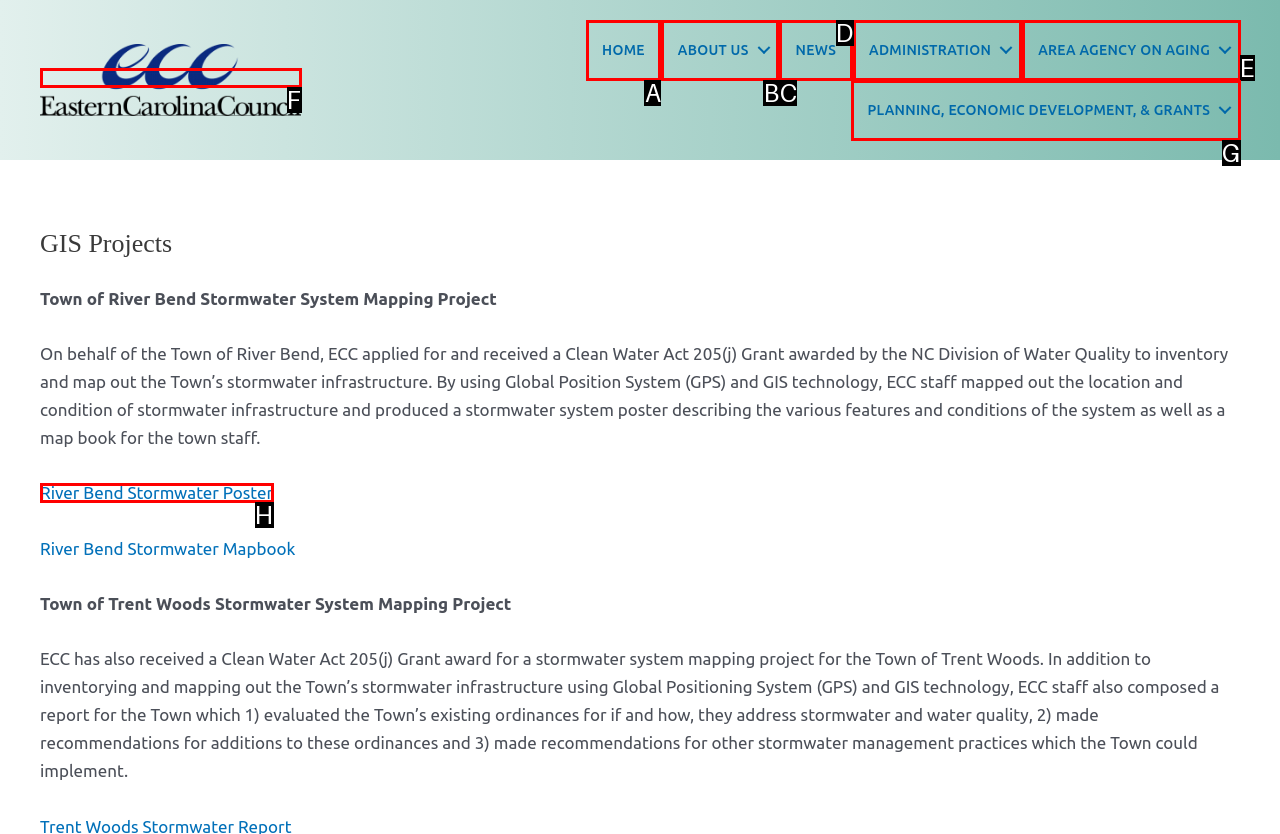Find the option that best fits the description: News. Answer with the letter of the option.

C